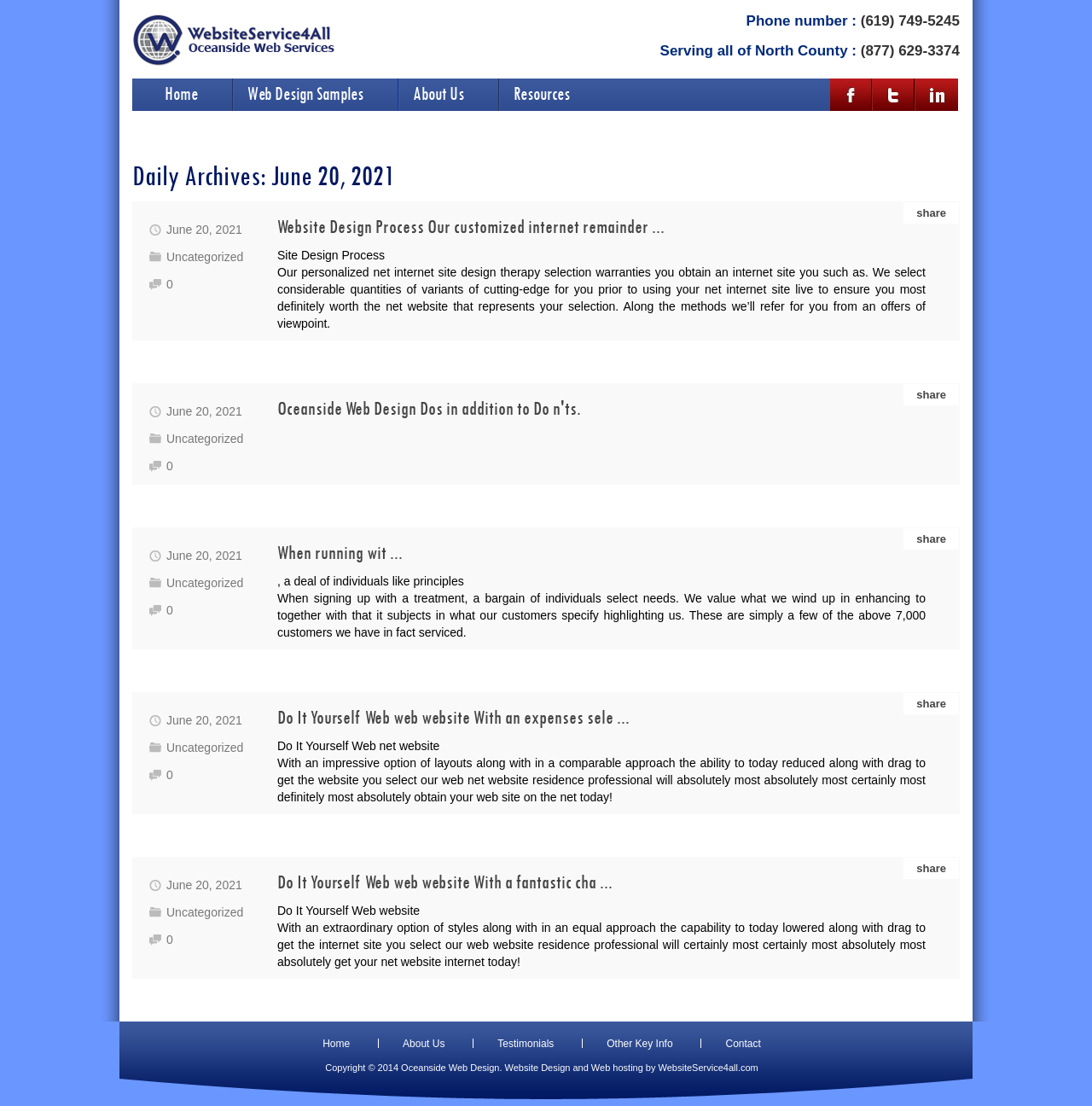What is the title of the first article?
Please craft a detailed and exhaustive response to the question.

The first article is located in the main content section of the webpage, and its title is 'Website Design Process Our customized internet remainder...'.